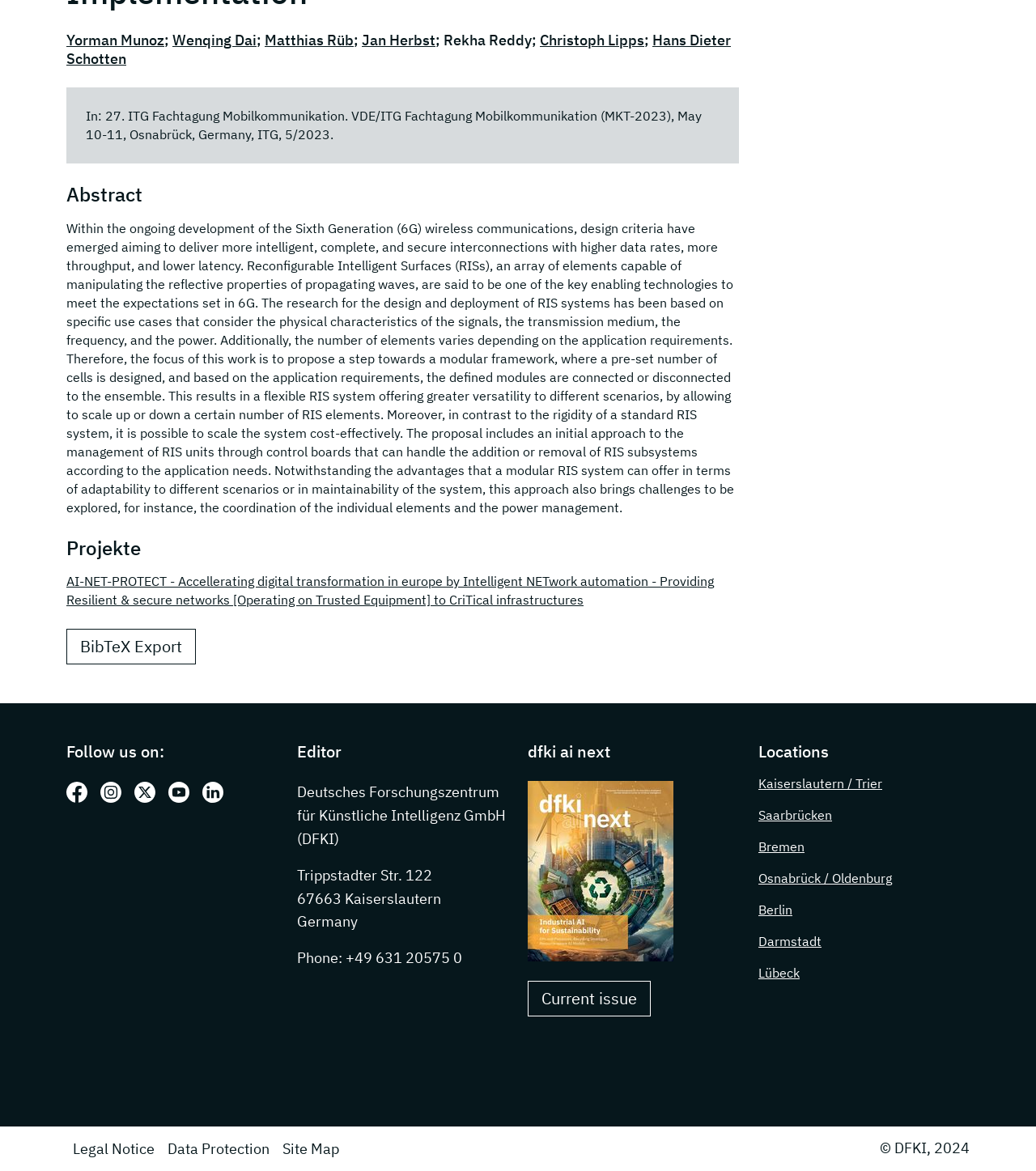Given the description of a UI element: "What is Toca Life World?", identify the bounding box coordinates of the matching element in the webpage screenshot.

None